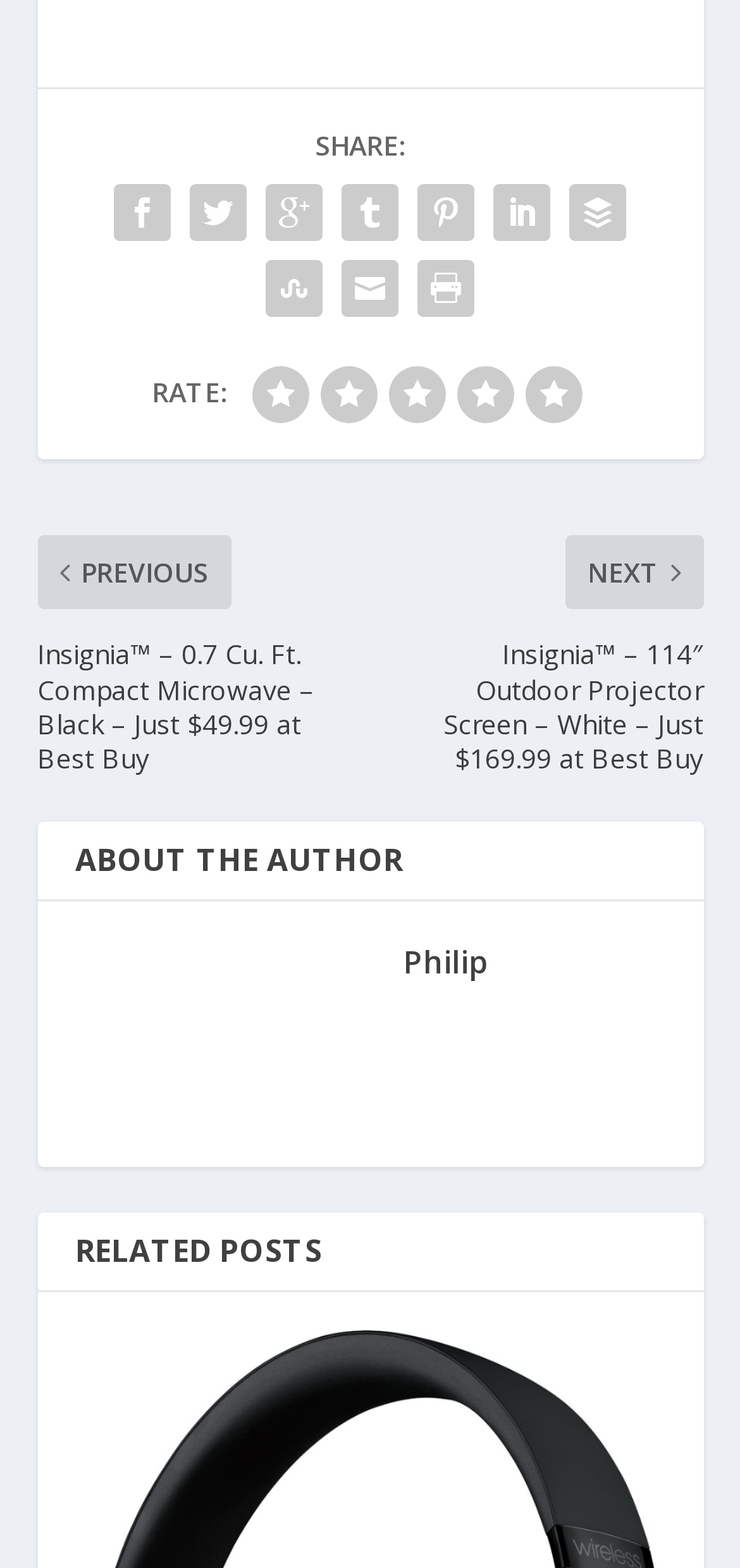Determine the bounding box coordinates of the clickable element to complete this instruction: "Share on social media". Provide the coordinates in the format of four float numbers between 0 and 1, [left, top, right, bottom].

[0.141, 0.112, 0.244, 0.16]